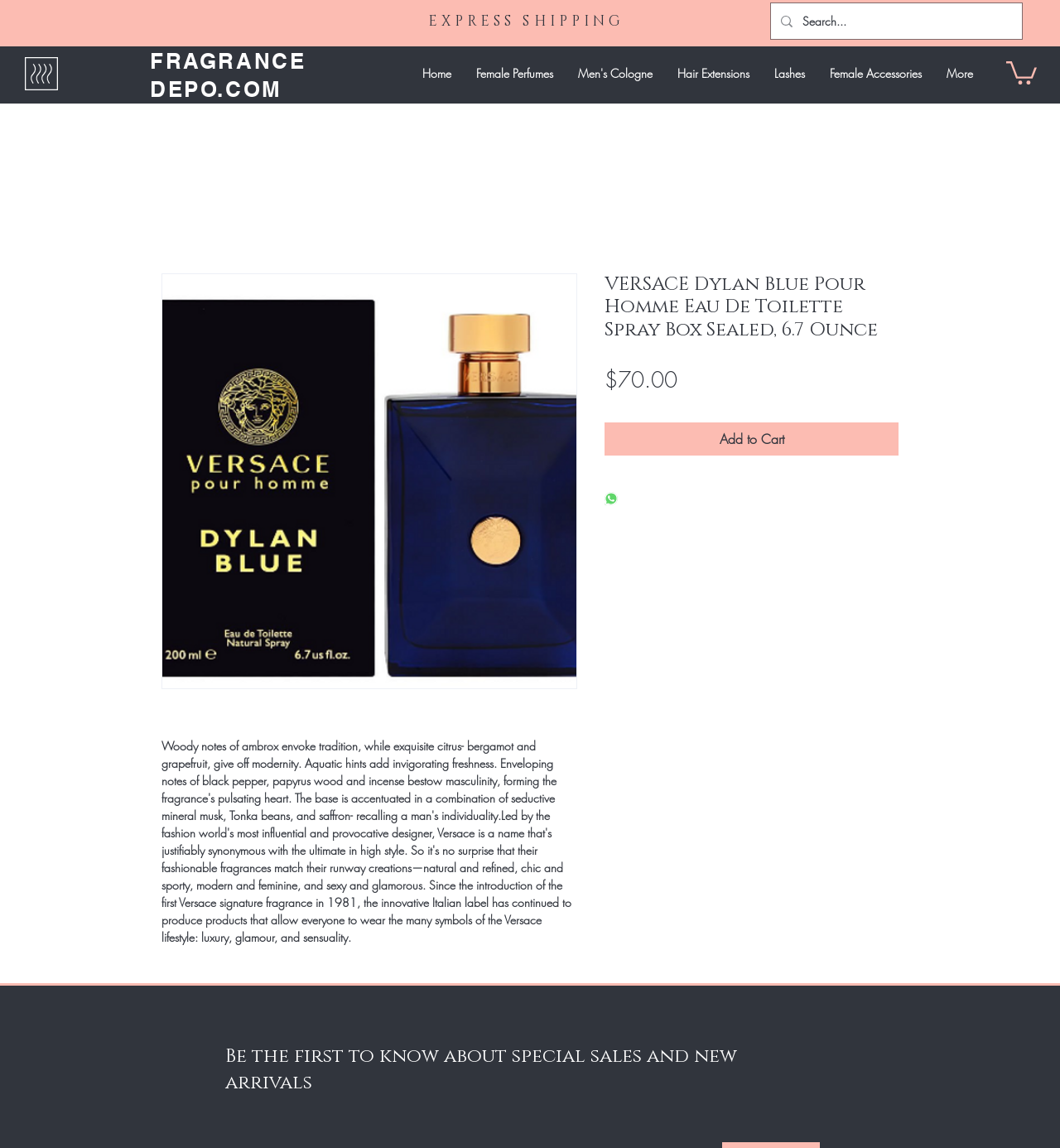Describe the entire webpage, focusing on both content and design.

This webpage is about a product, specifically a fragrance called "VERSACE Dylan Blue Pour Homme Eau De Toilette Spray Box Sealed, 6.7 Ounce" from Fragrance Depo. At the top left, there is a link to the website's homepage, followed by a navigation menu with links to various categories such as "Female Perfumes", "Men's Cologne", and "Hair Extensions". 

Below the navigation menu, there is a slideshow region that takes up most of the top section of the page. Within the slideshow, there is a static text "EXPRESS SHIPPING" located near the center.

On the right side of the page, there is a search bar with a magnifying glass icon and a placeholder text "Search...". Above the search bar, there is a generic element with the text "More".

The main content of the page is an article about the fragrance product, which includes an image of the product, a heading with the product name, and a static text displaying the price "$70.00". Below the price, there are two buttons: "Add to Cart" and "Share on WhatsApp", with the latter having a WhatsApp icon.

At the bottom of the page, there is a static text that invites users to be the first to know about special sales and new arrivals.